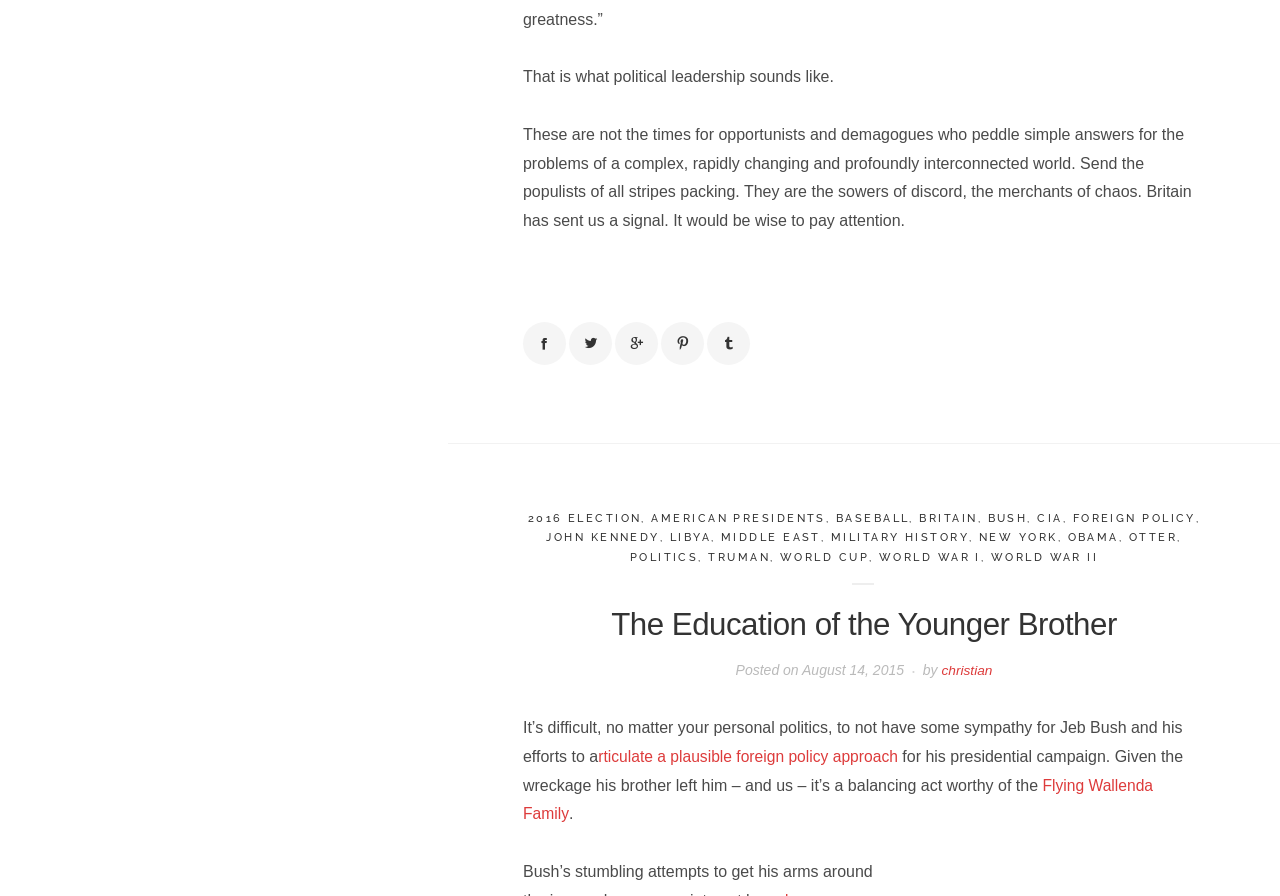Identify the bounding box coordinates for the element that needs to be clicked to fulfill this instruction: "Click on the link '2016 ELECTION'". Provide the coordinates in the format of four float numbers between 0 and 1: [left, top, right, bottom].

[0.411, 0.607, 0.501, 0.621]